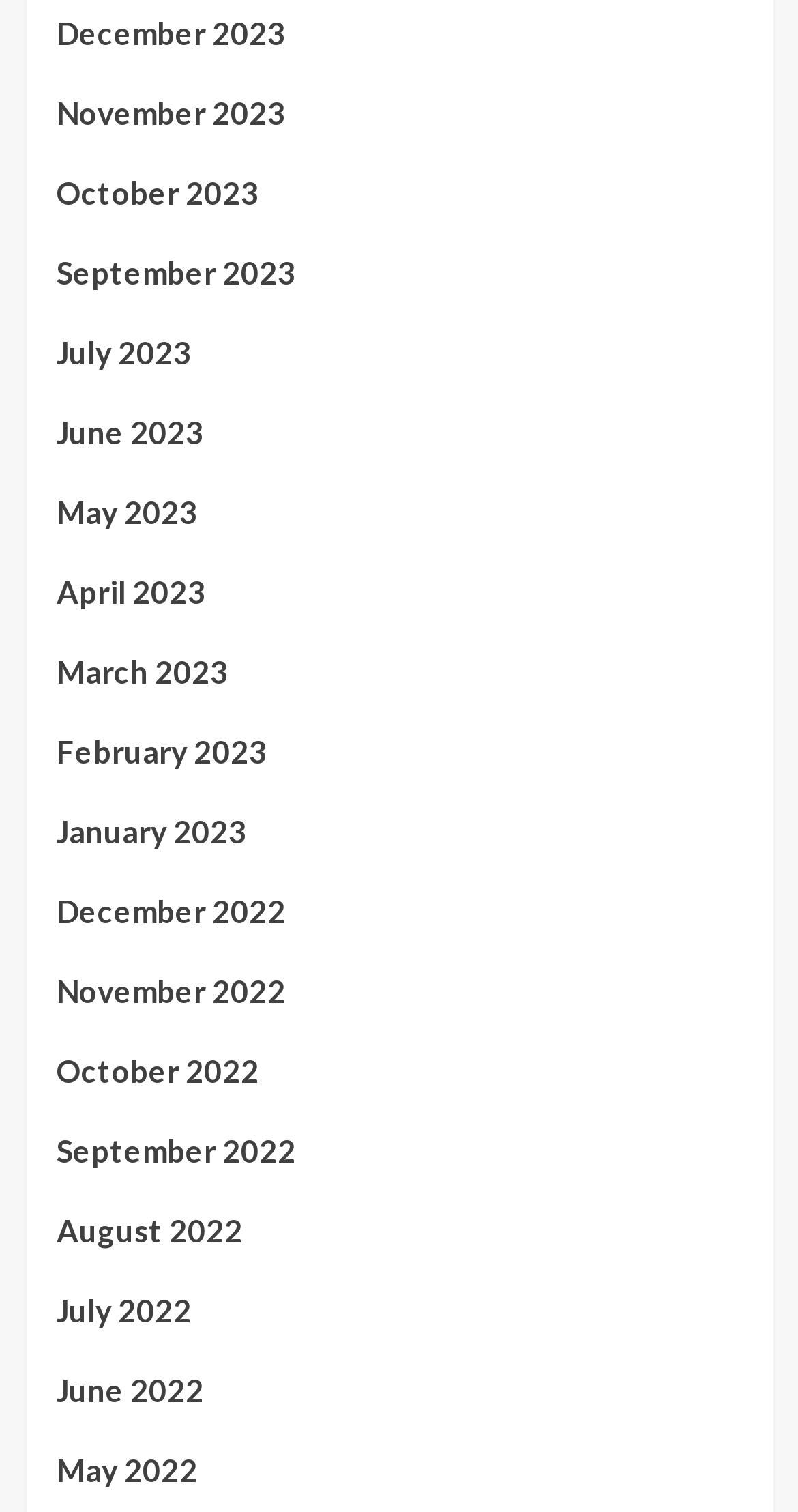What is the latest month listed?
Please answer the question with a single word or phrase, referencing the image.

December 2023